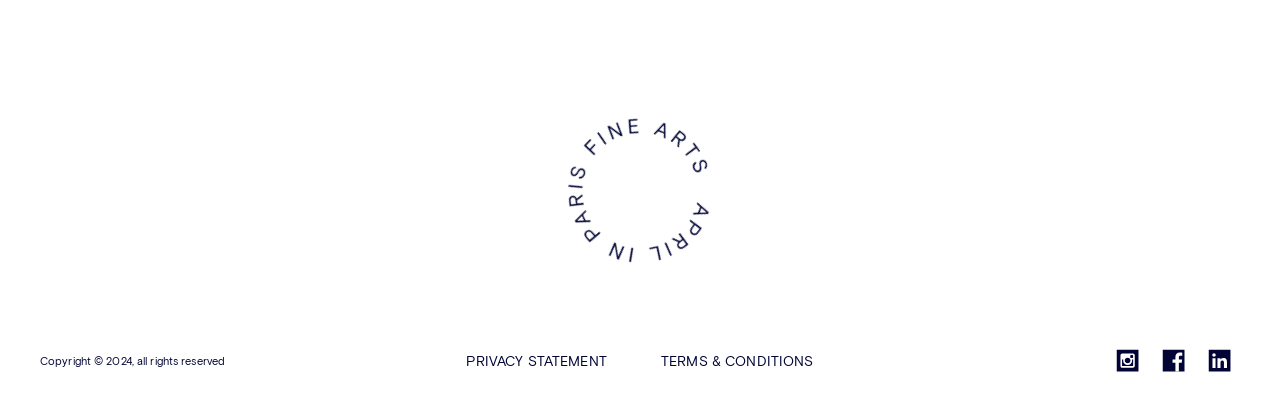Using the information in the image, could you please answer the following question in detail:
How many social media links are there?

There are three social media links located at the bottom-right corner of the webpage, with bounding boxes of [0.87, 0.899, 0.893, 0.926], [0.905, 0.899, 0.929, 0.926], and [0.941, 0.899, 0.965, 0.926]. Each link contains an image element.